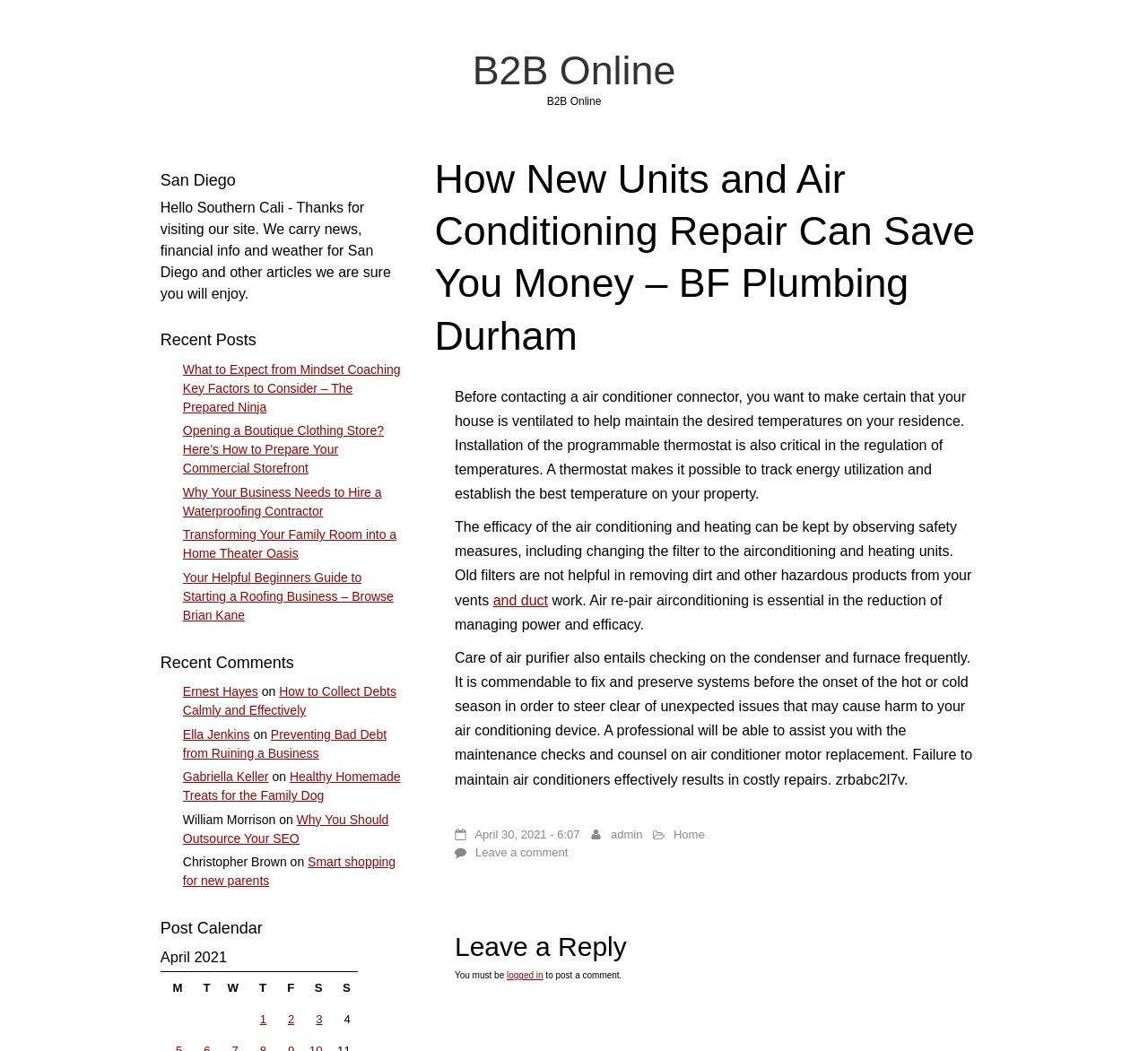What is the topic of the article?
Refer to the image and give a detailed answer to the question.

The topic of the article can be determined by reading the heading 'How New Units and Air Conditioning Repair Can Save You Money – BF Plumbing Durham' which indicates that the article is about air conditioning repair and its benefits.